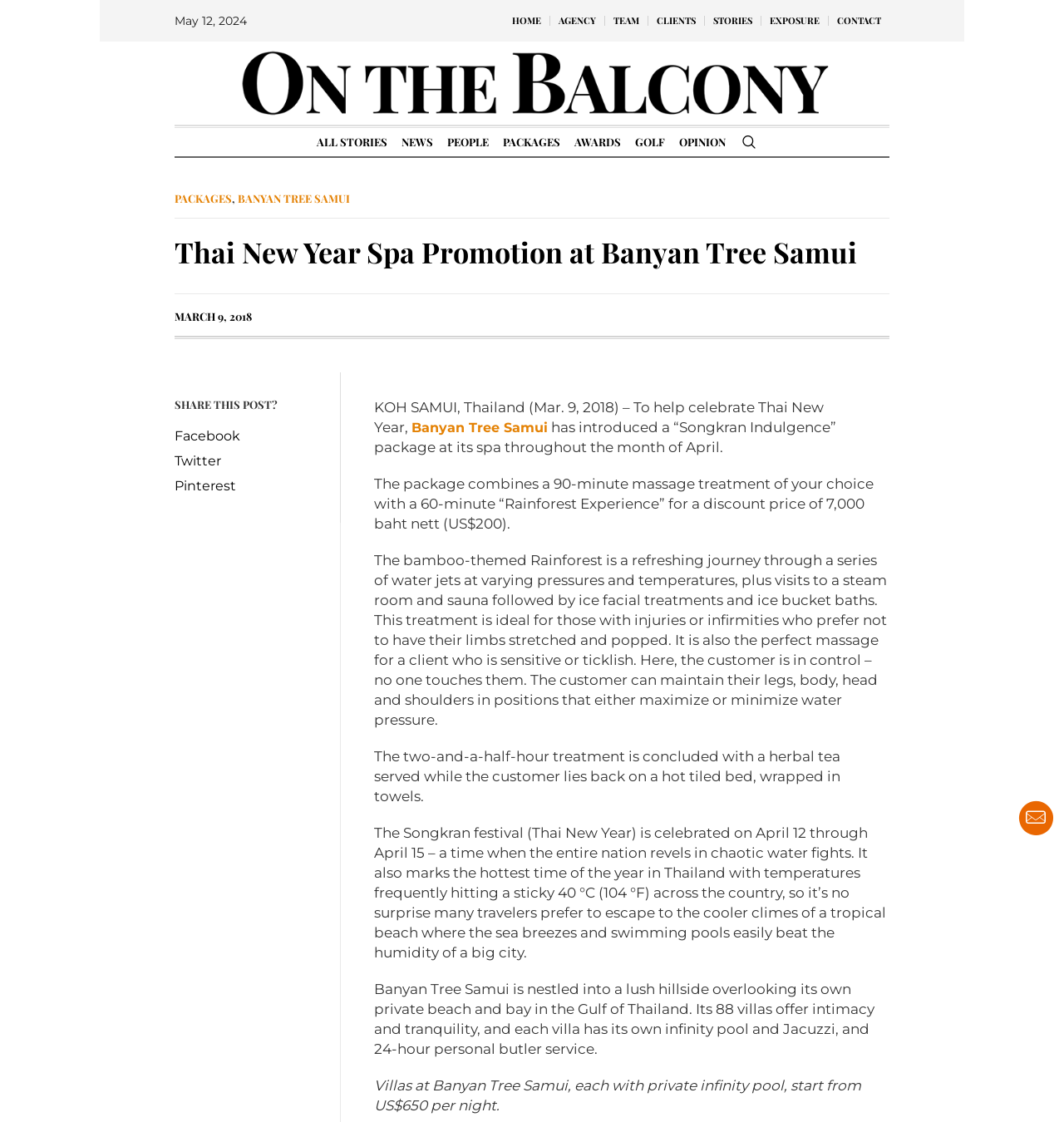Can you specify the bounding box coordinates for the region that should be clicked to fulfill this instruction: "Click on HOME".

[0.473, 0.0, 0.516, 0.037]